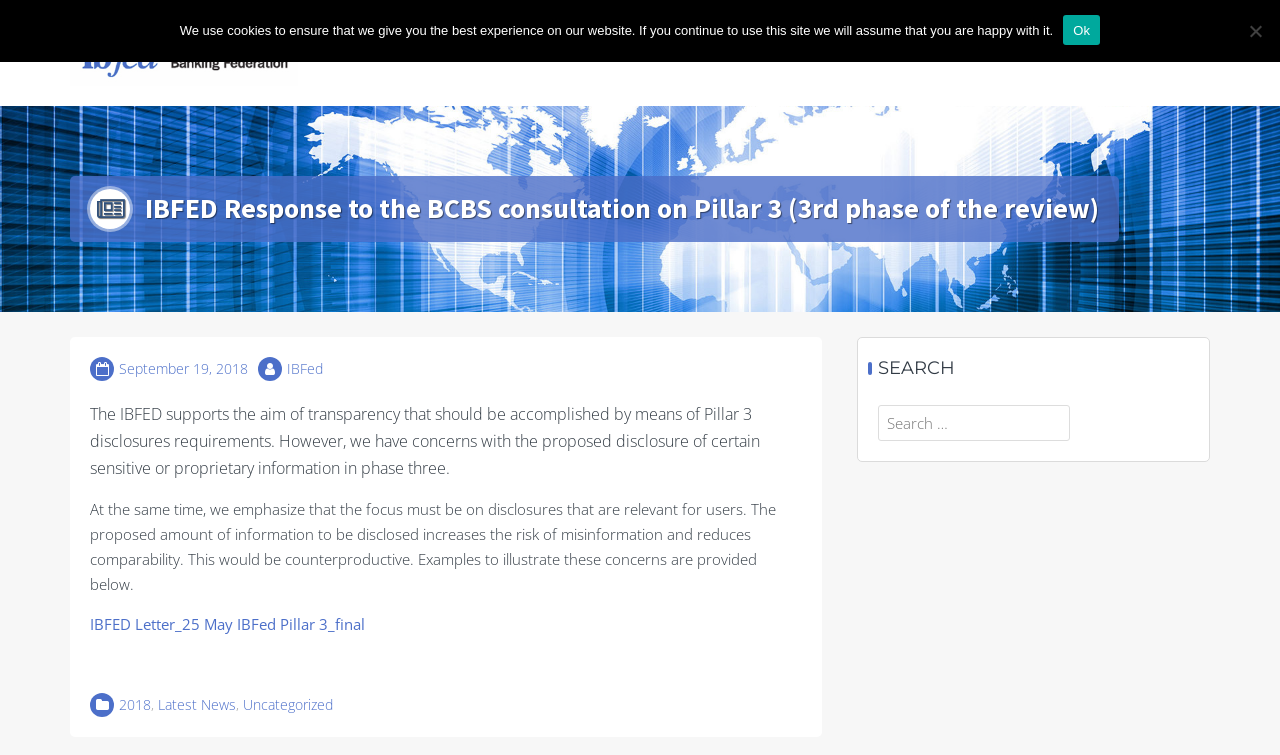Could you indicate the bounding box coordinates of the region to click in order to complete this instruction: "Read the latest news".

[0.596, 0.0, 0.687, 0.055]